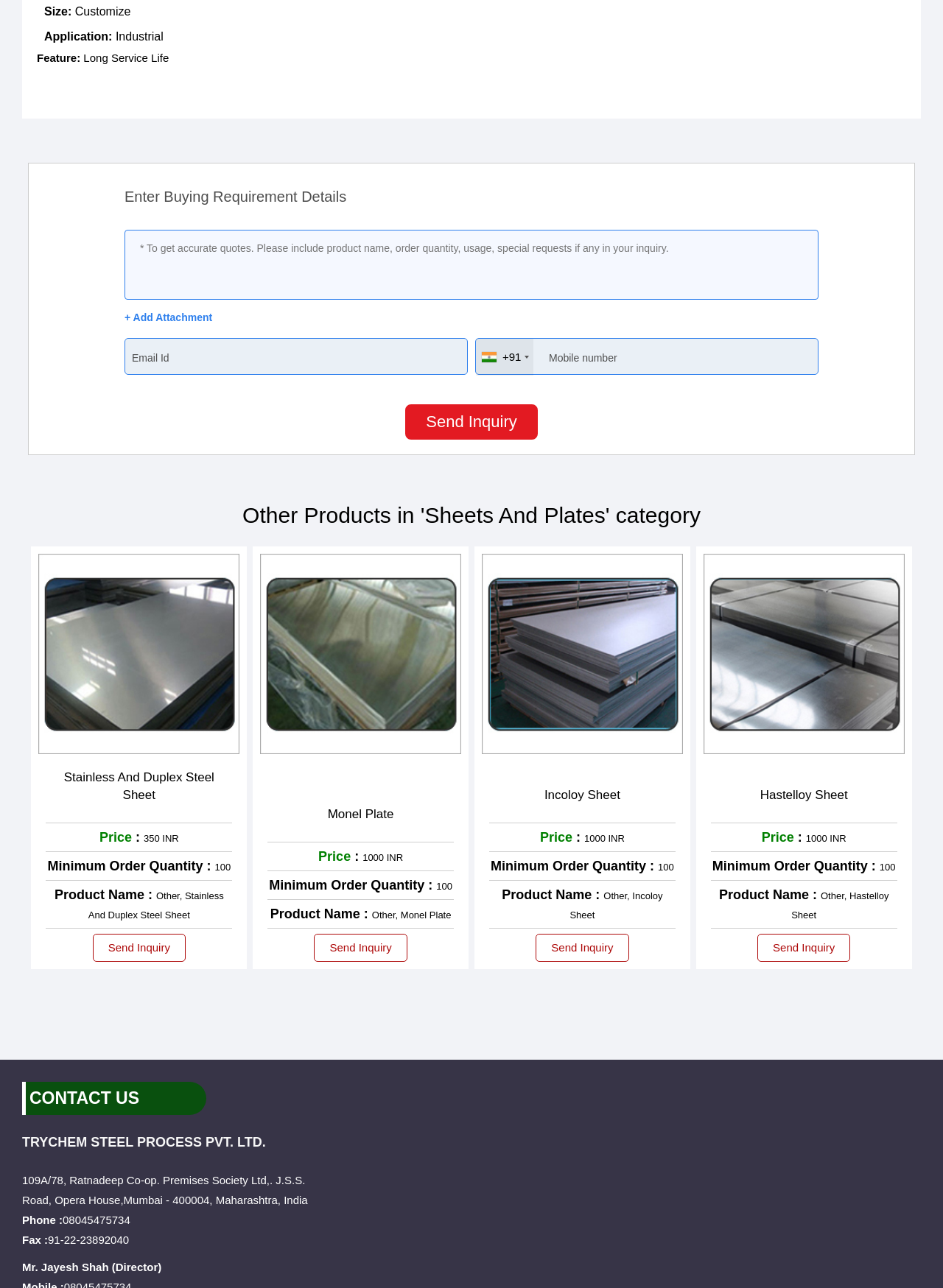Specify the bounding box coordinates of the area to click in order to follow the given instruction: "Enter buying requirement details."

[0.132, 0.178, 0.868, 0.232]